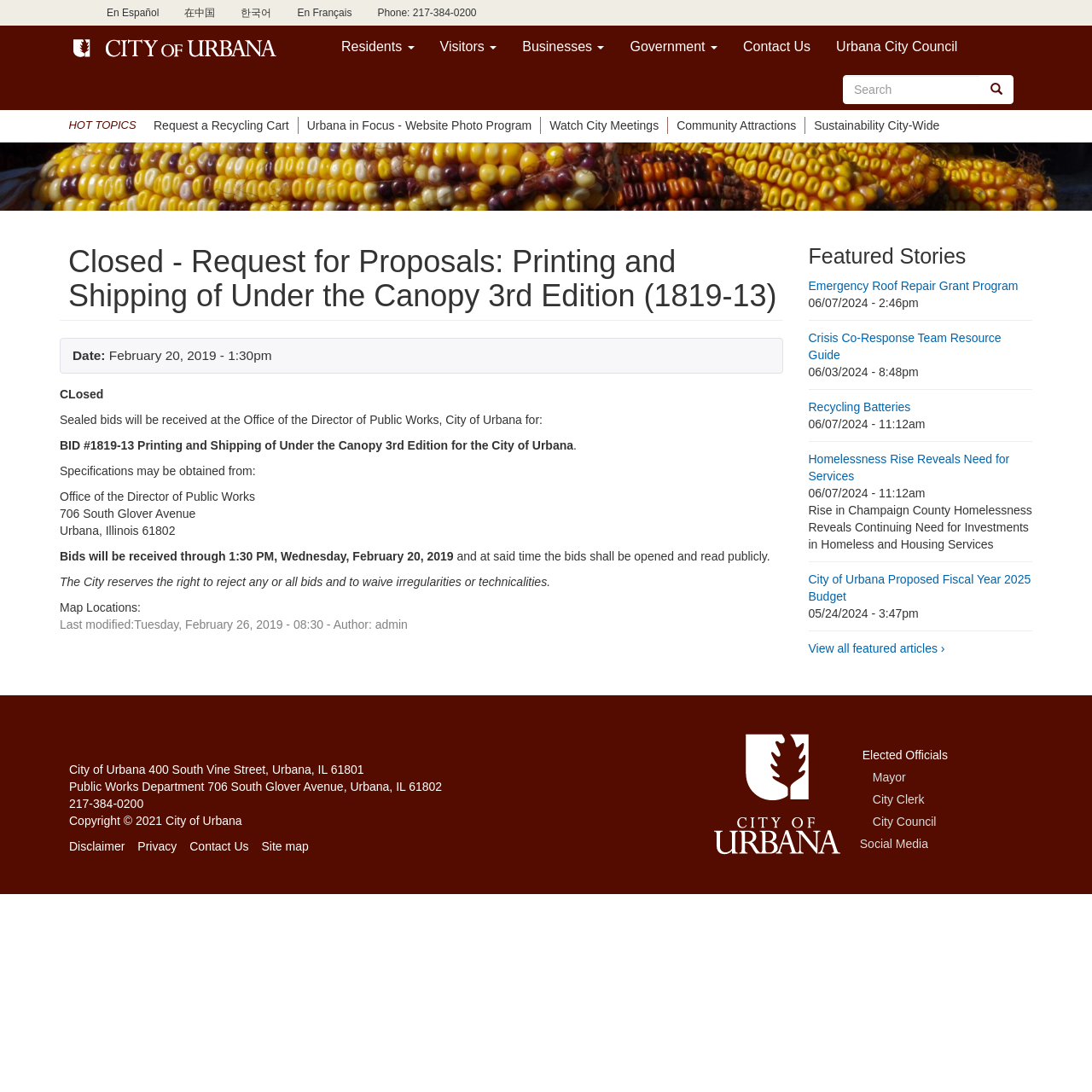What is the date of the City Council meeting? Refer to the image and provide a one-word or short phrase answer.

February 20, 2019